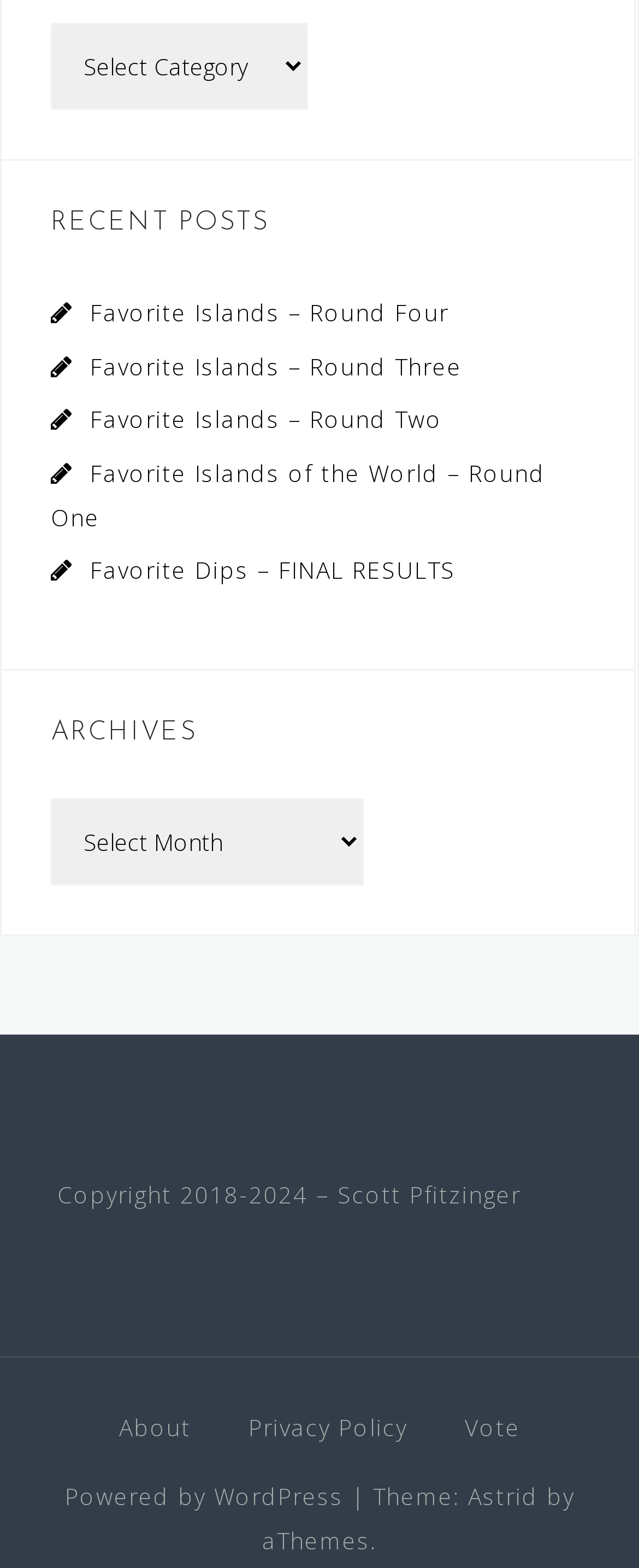Use a single word or phrase to respond to the question:
What is the title of the first post?

Favorite Islands – Round Four